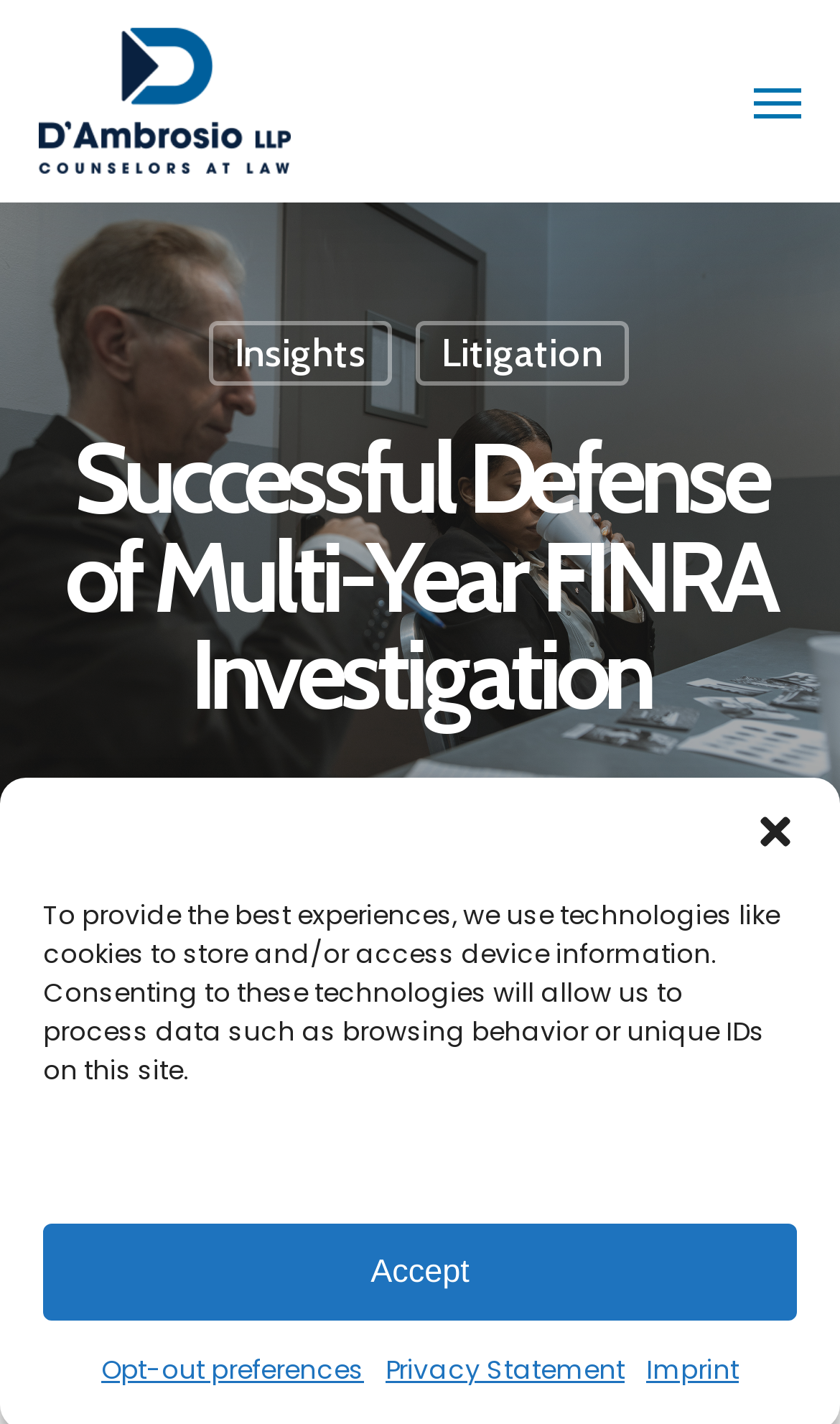What is the topic of the featured article?
Please provide a single word or phrase in response based on the screenshot.

FINRA Investigation